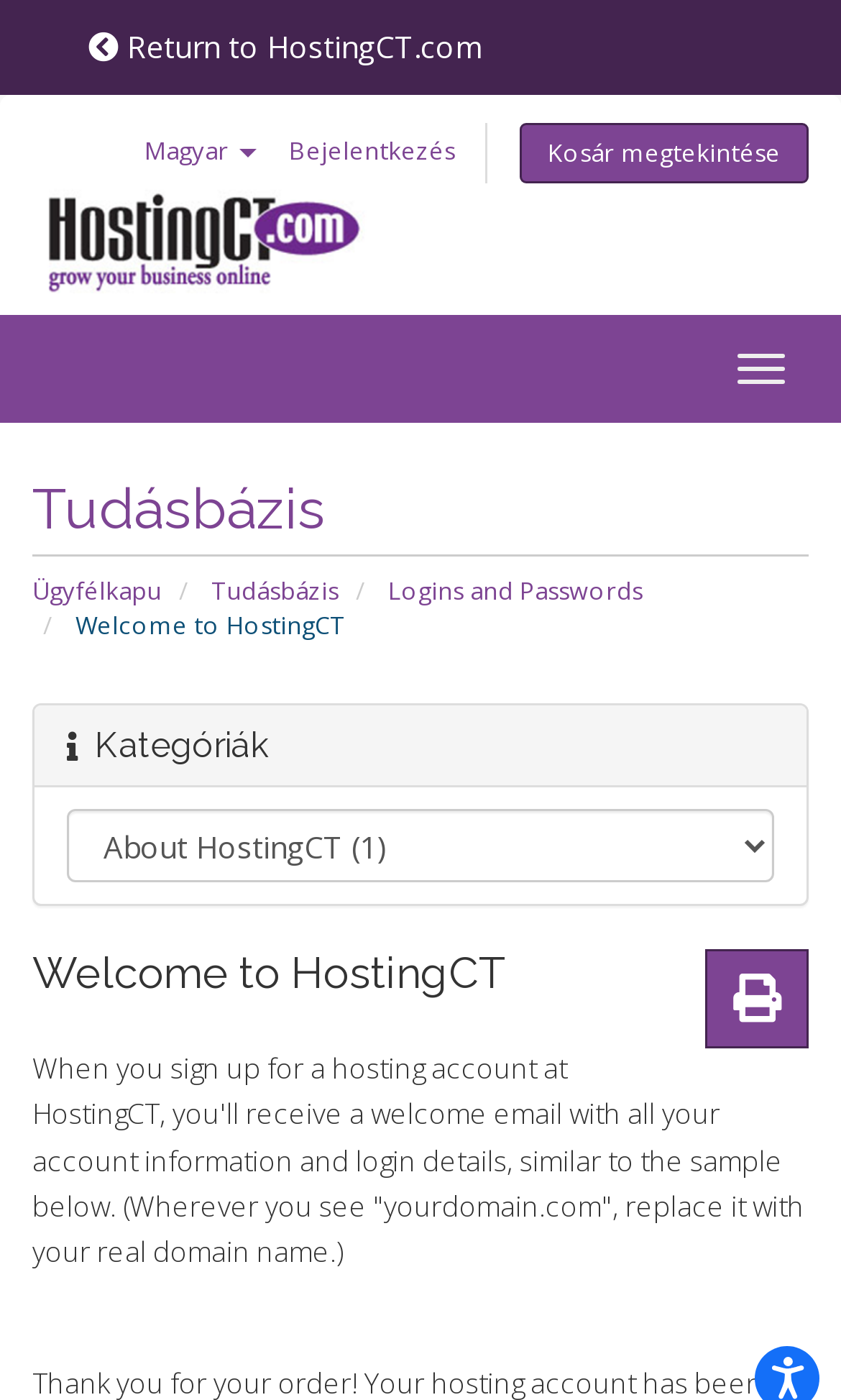Please find the bounding box for the UI element described by: "parent_node: Magyar Bejelentkezés Kosár megtekintése".

[0.038, 0.154, 0.448, 0.183]